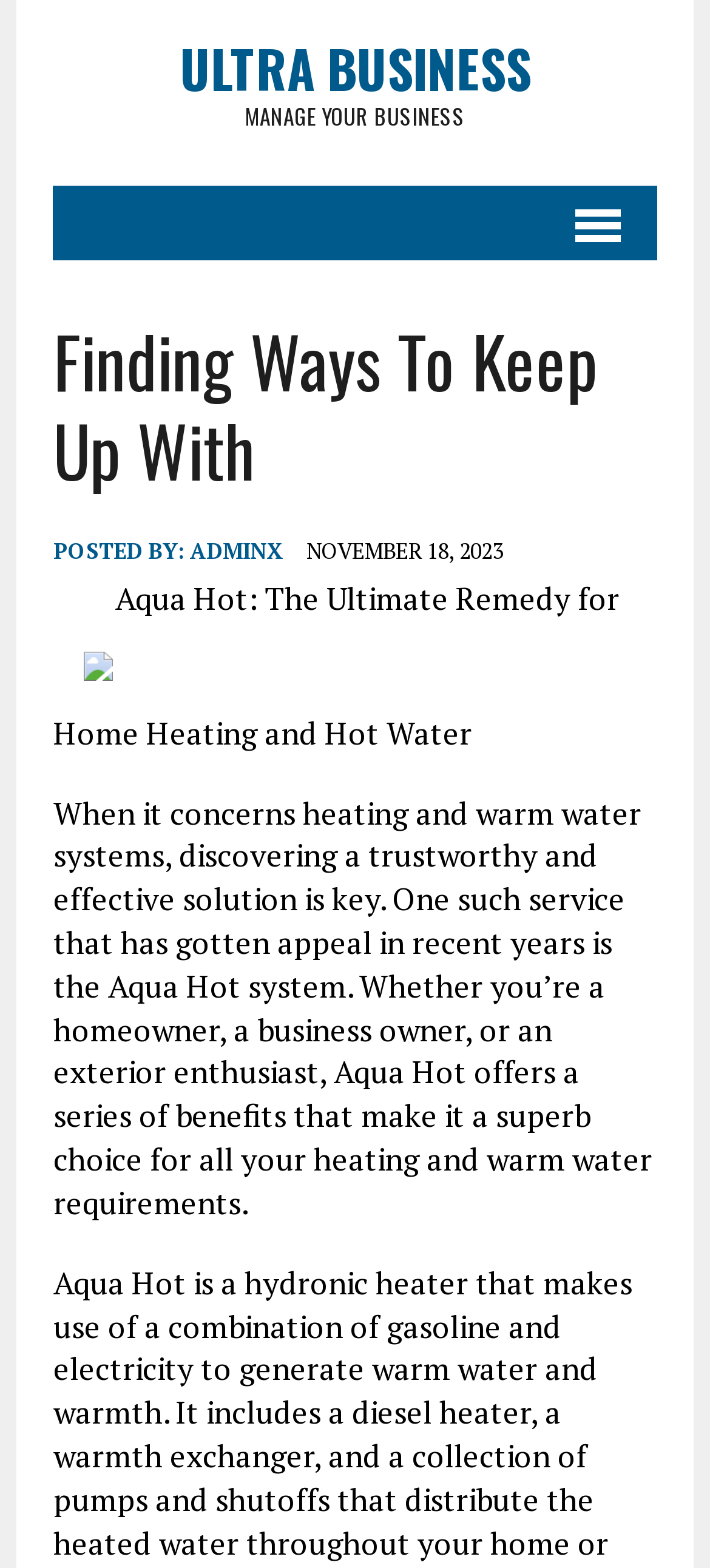Describe every aspect of the webpage in a detailed manner.

The webpage is about Ultra Business, with a prominent link to the website at the top left corner. Below the link, there are two headings, "ULTRA BUSINESS" and "MANAGE YOUR BUSINESS", which are centered at the top of the page. 

To the right of the top headings, there is a menu link with a popup option. Below the menu link, there is a header section that spans the width of the page, containing the title "Finding Ways To Keep Up With" in a large font. 

Underneath the header section, there is a section with the author's information, including the text "POSTED BY:" and a link to the author "ADMINX" on the left, and the date "NOVEMBER 18, 2023" on the right. 

Below the author's information, there is a large image that takes up most of the width of the page. 

The main content of the webpage is a news article or blog post, with the title "Aqua Hot: The Ultimate Remedy for Home Heating and Hot Water" in a smaller font. The article discusses the benefits of the Aqua Hot system for heating and warm water requirements, and provides a brief overview of its features and advantages. The text is divided into two paragraphs, with the first paragraph providing a brief introduction and the second paragraph going into more detail about the system's benefits.